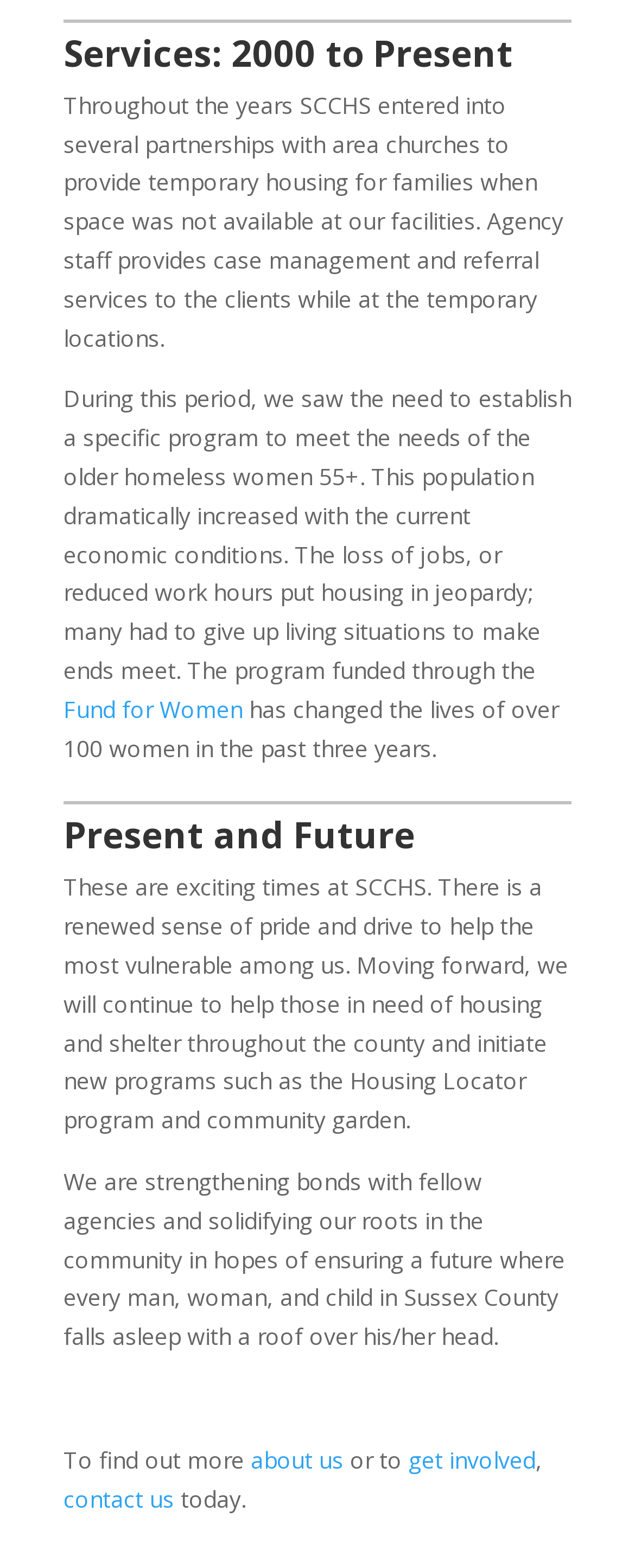Provide the bounding box coordinates of the HTML element described by the text: "Fund for Women". The coordinates should be in the format [left, top, right, bottom] with values between 0 and 1.

[0.1, 0.442, 0.382, 0.462]